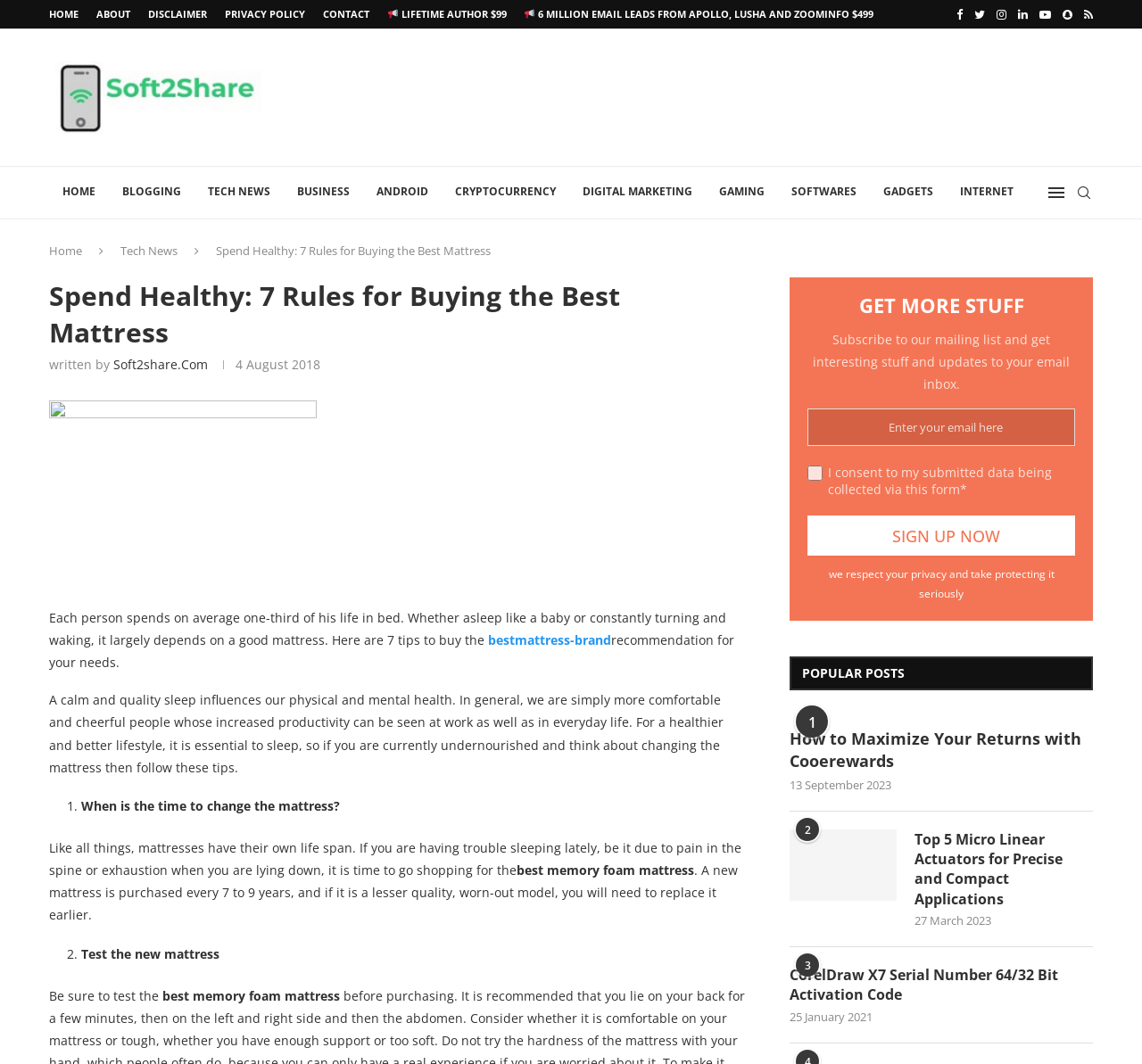What is the purpose of the 'GET MORE STUFF' section?
Based on the image, answer the question with as much detail as possible.

The 'GET MORE STUFF' section contains a form to enter an email address and a checkbox to consent to data collection, indicating that the purpose of this section is to subscribe to the mailing list and receive interesting stuff and updates to the email inbox.